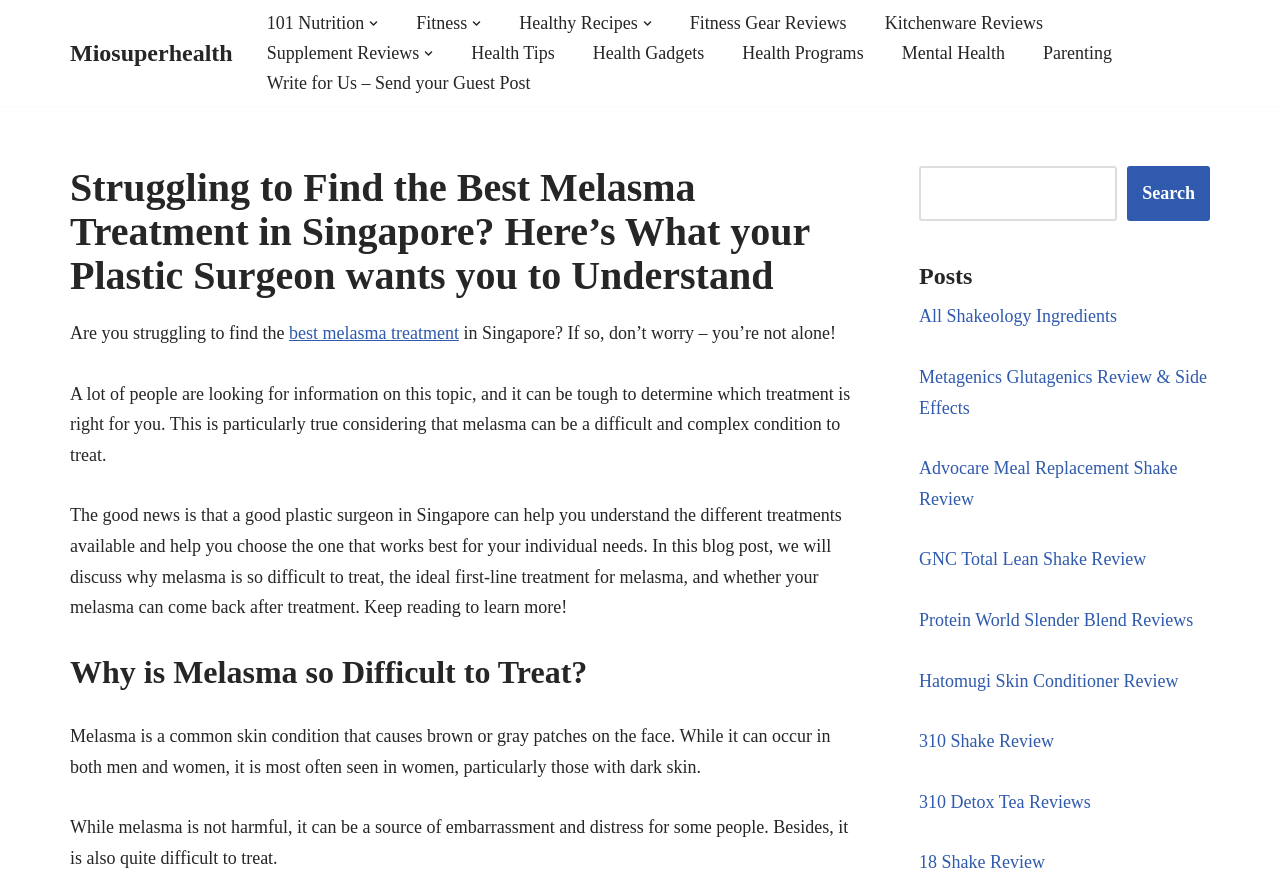Locate the bounding box coordinates of the element that should be clicked to execute the following instruction: "Read the 'Why is Melasma so Difficult to Treat?' article".

[0.055, 0.746, 0.671, 0.79]